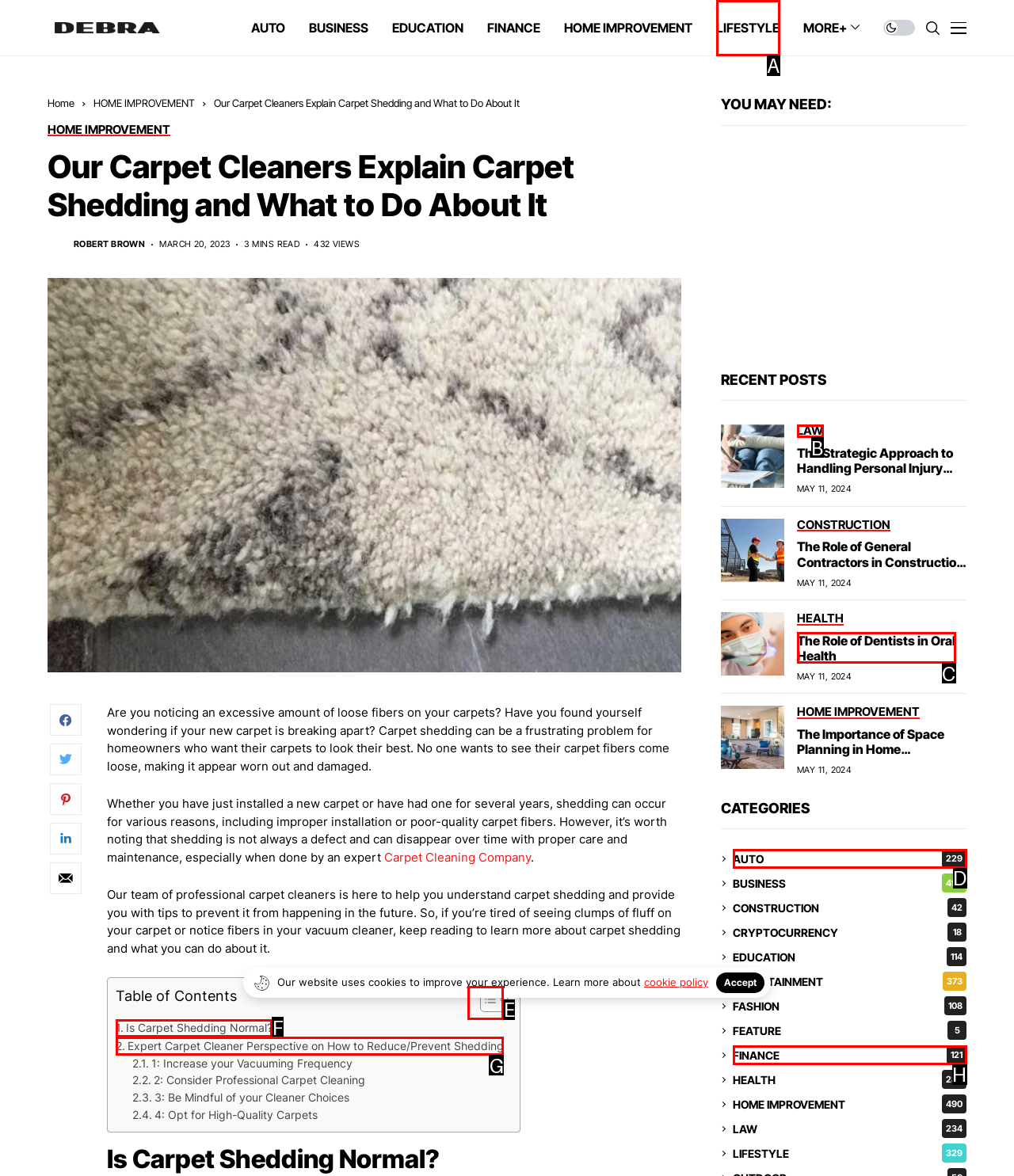Select the option that matches this description: Is Carpet Shedding Normal?
Answer by giving the letter of the chosen option.

F